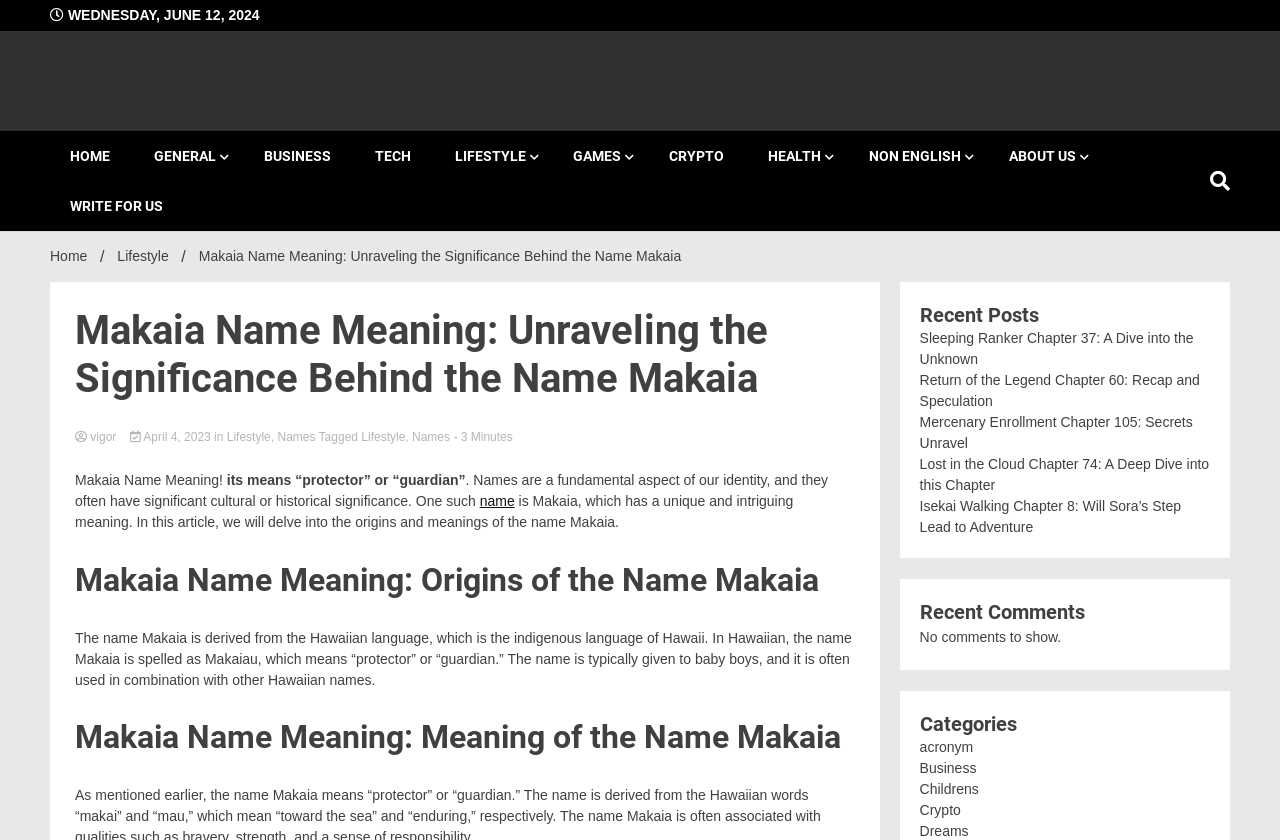Are there any comments on the webpage?
Using the visual information, answer the question in a single word or phrase.

No